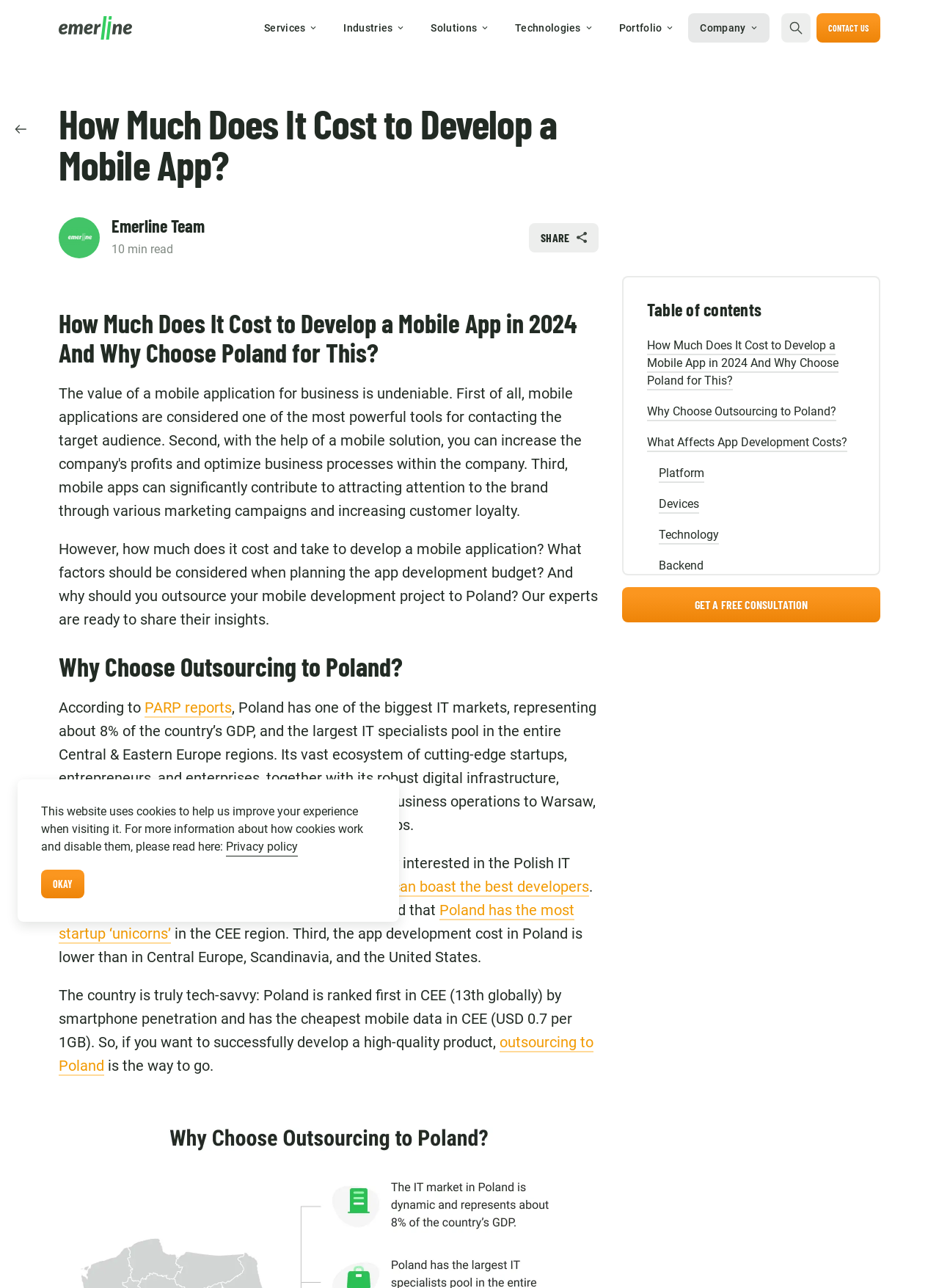Identify and provide the bounding box for the element described by: "What Affects App Development Costs?".

[0.689, 0.338, 0.902, 0.351]